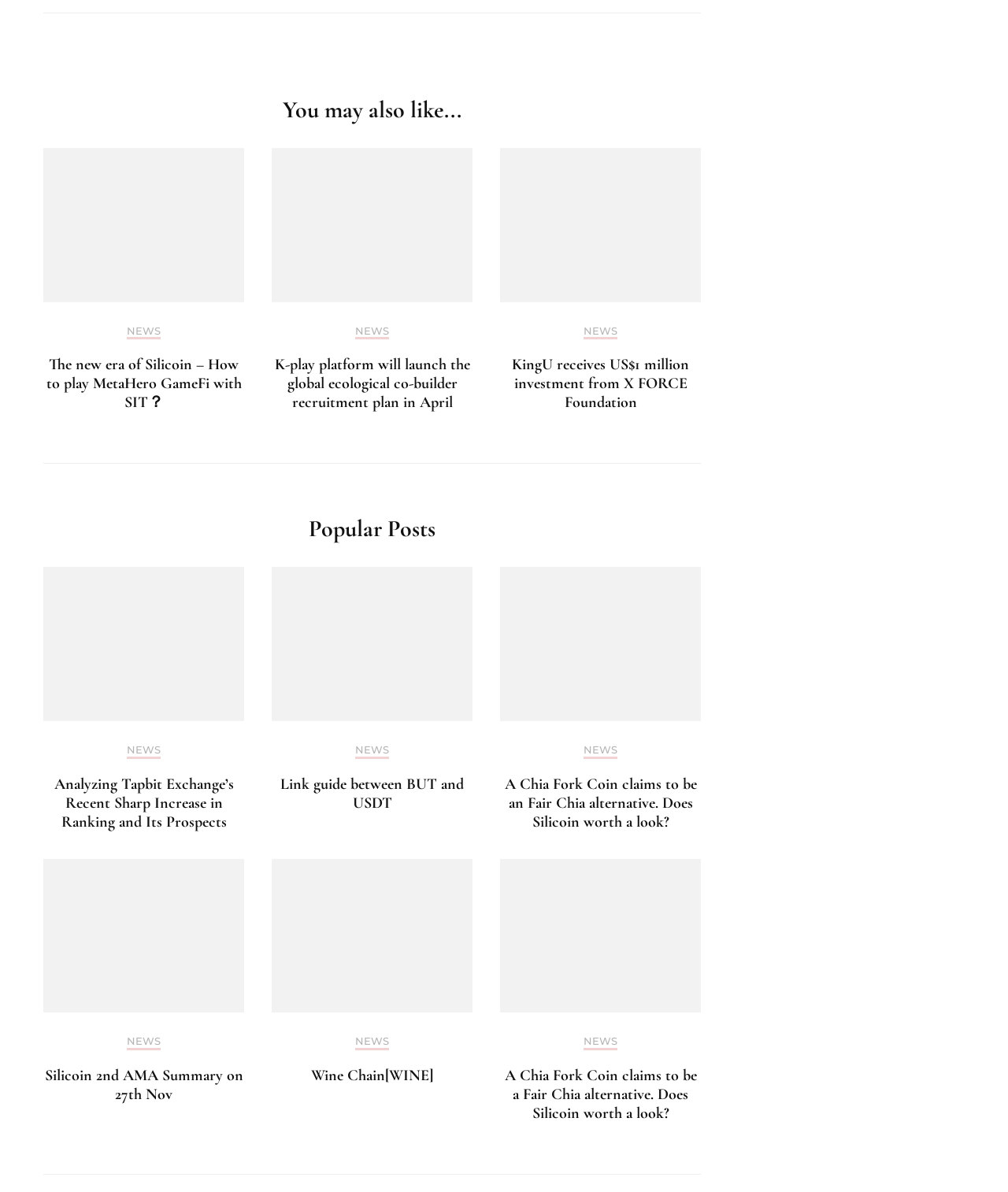How many articles are displayed on the webpage?
Look at the image and answer with only one word or phrase.

12